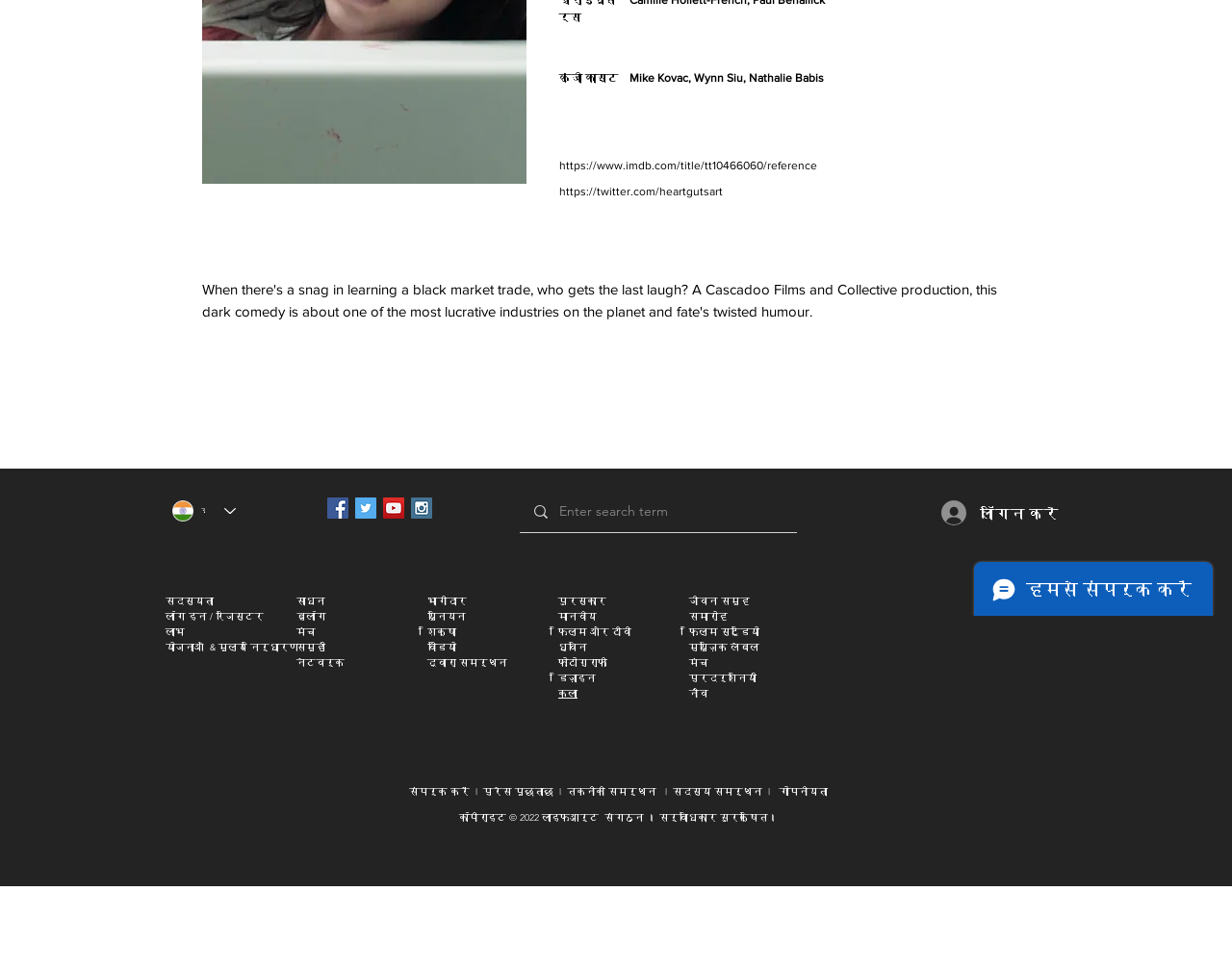Identify the bounding box for the described UI element. Provide the coordinates in (top-left x, top-left y, bottom-right x, bottom-right y) format with values ranging from 0 to 1: https://www.imdb.com/title/tt10466060/reference

[0.454, 0.164, 0.663, 0.178]